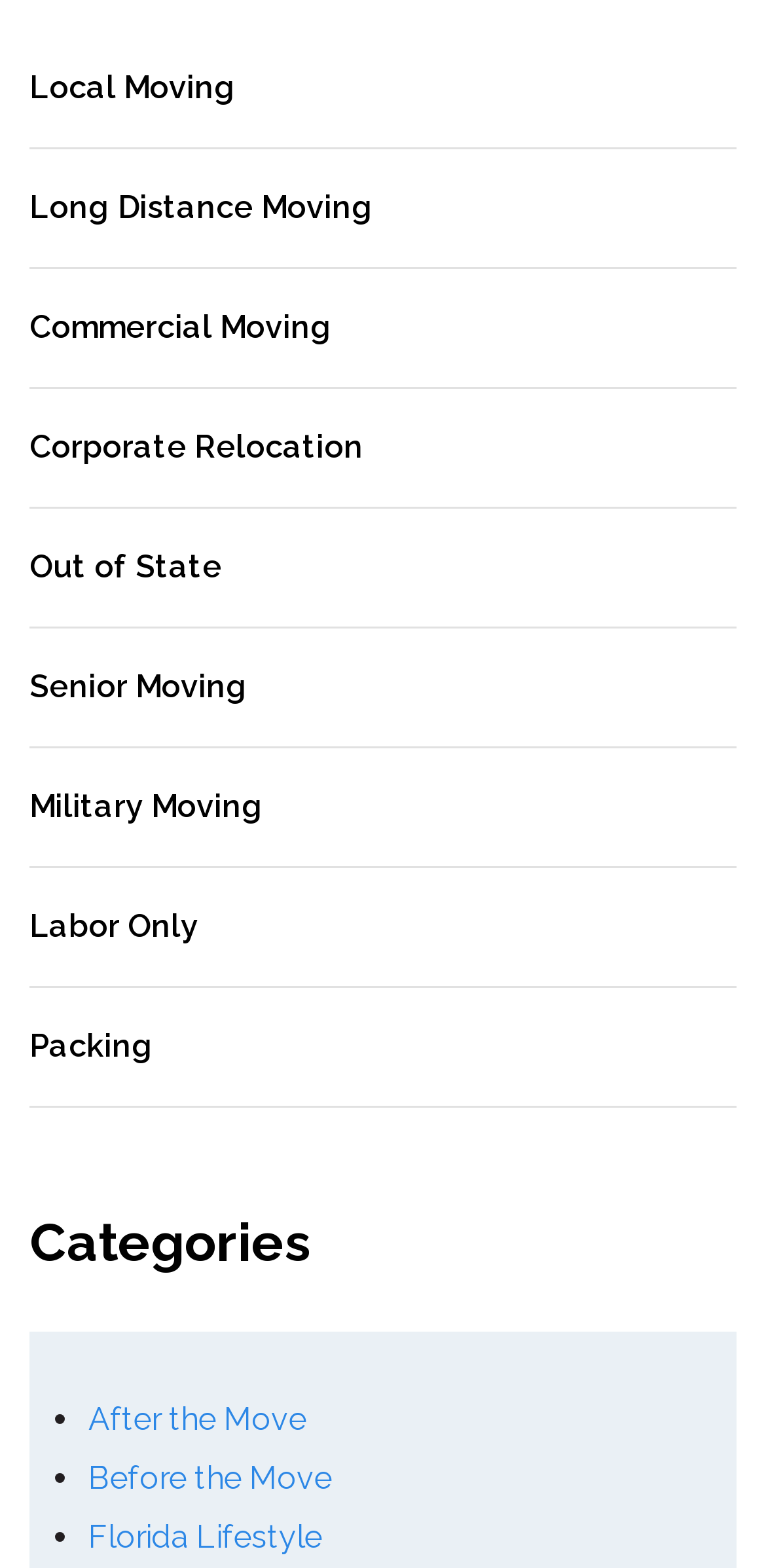Highlight the bounding box coordinates of the element you need to click to perform the following instruction: "Click on Local Moving."

[0.038, 0.019, 0.962, 0.095]